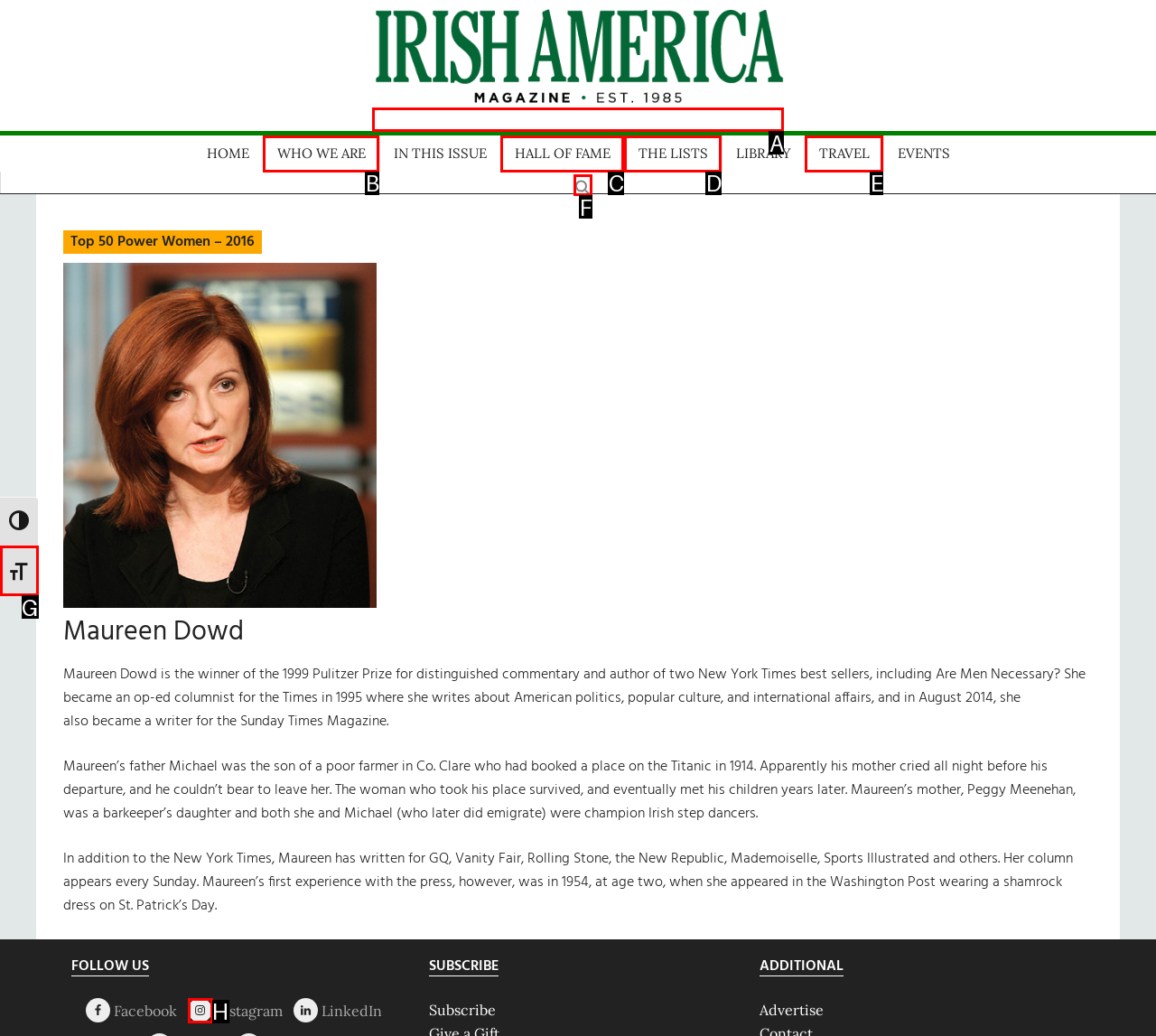For the task: Go to Irish America, specify the letter of the option that should be clicked. Answer with the letter only.

A